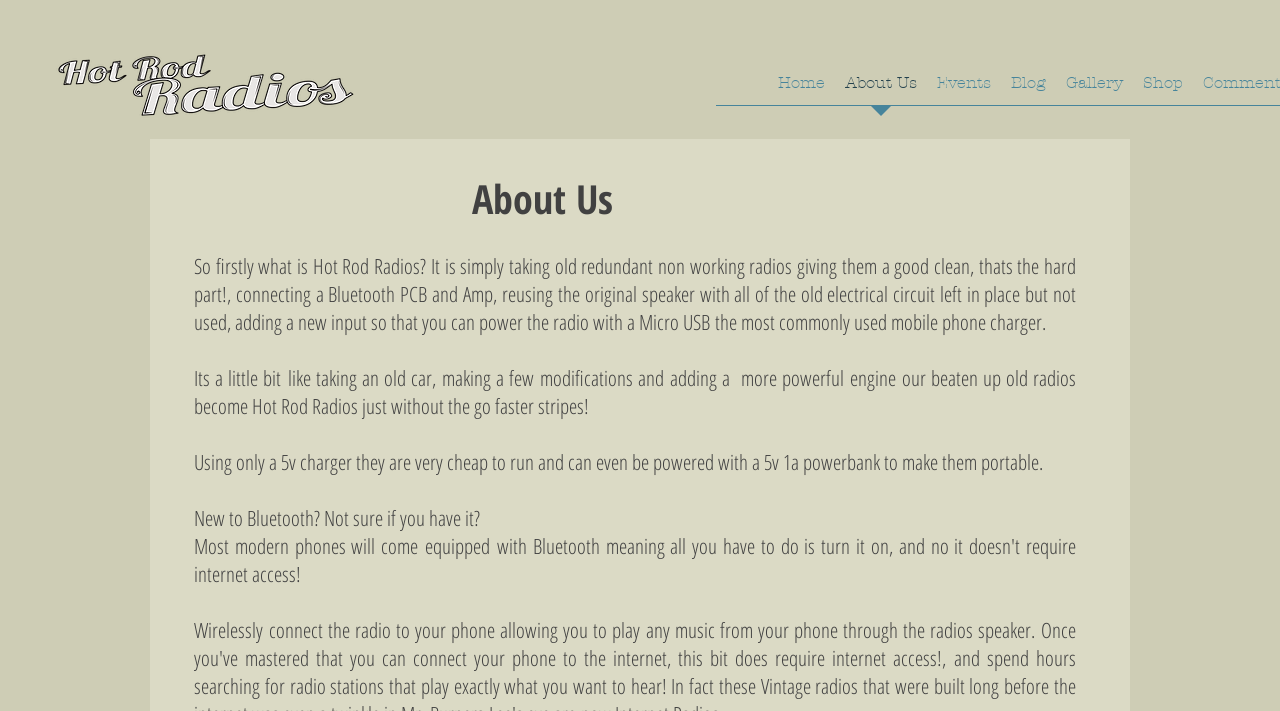Respond with a single word or phrase to the following question:
What is the concern mentioned for those new to Bluetooth?

Not sure if they have it